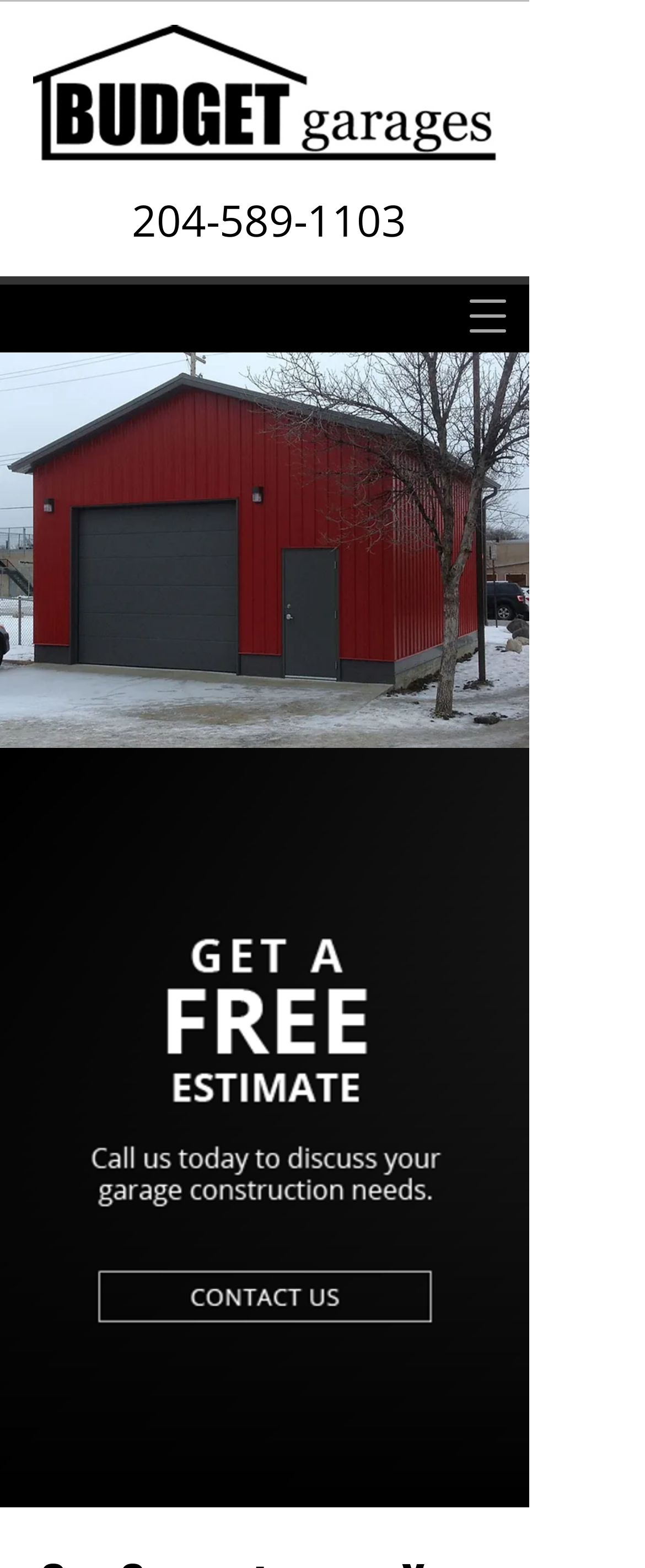What is the phone number to call?
Please provide an in-depth and detailed response to the question.

The phone number is located near the top of the webpage, and it is written as '204-589-1103' which is a clickable link.